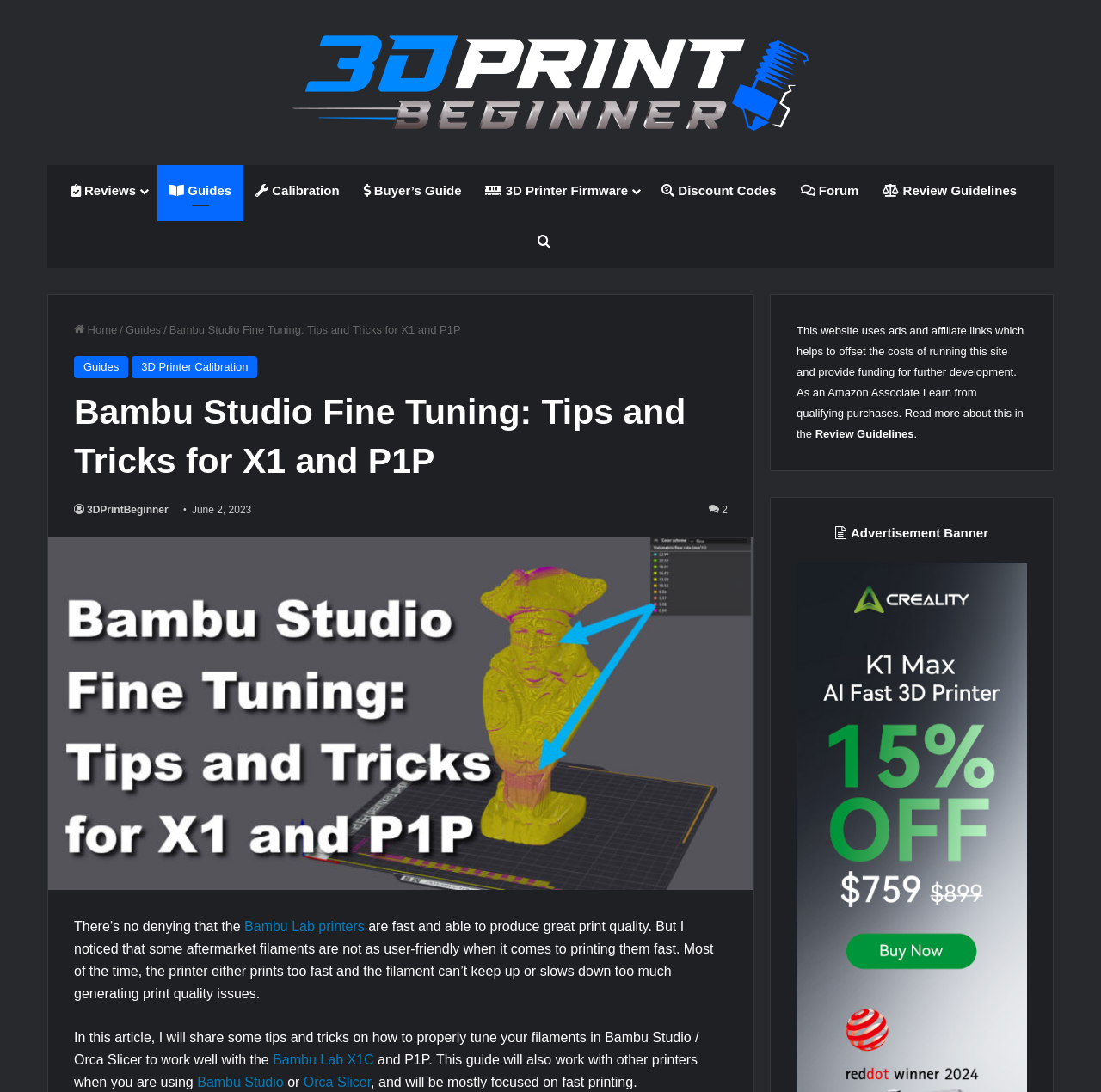Locate the bounding box coordinates of the region to be clicked to comply with the following instruction: "Click the 'Start' link". The coordinates must be four float numbers between 0 and 1, in the form [left, top, right, bottom].

None